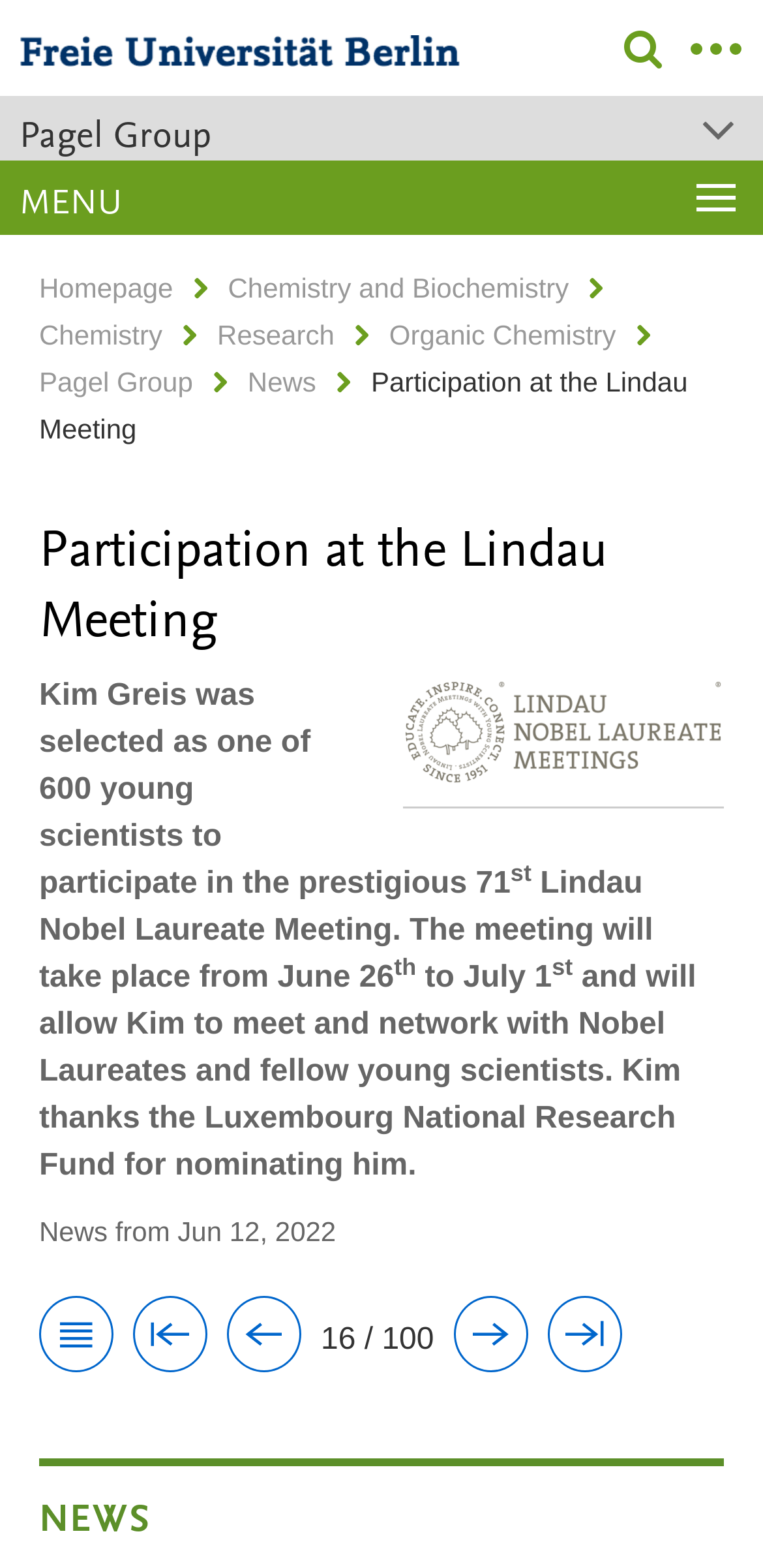Please determine the bounding box coordinates for the element that should be clicked to follow these instructions: "View the news from Jun 12, 2022".

[0.051, 0.775, 0.44, 0.795]